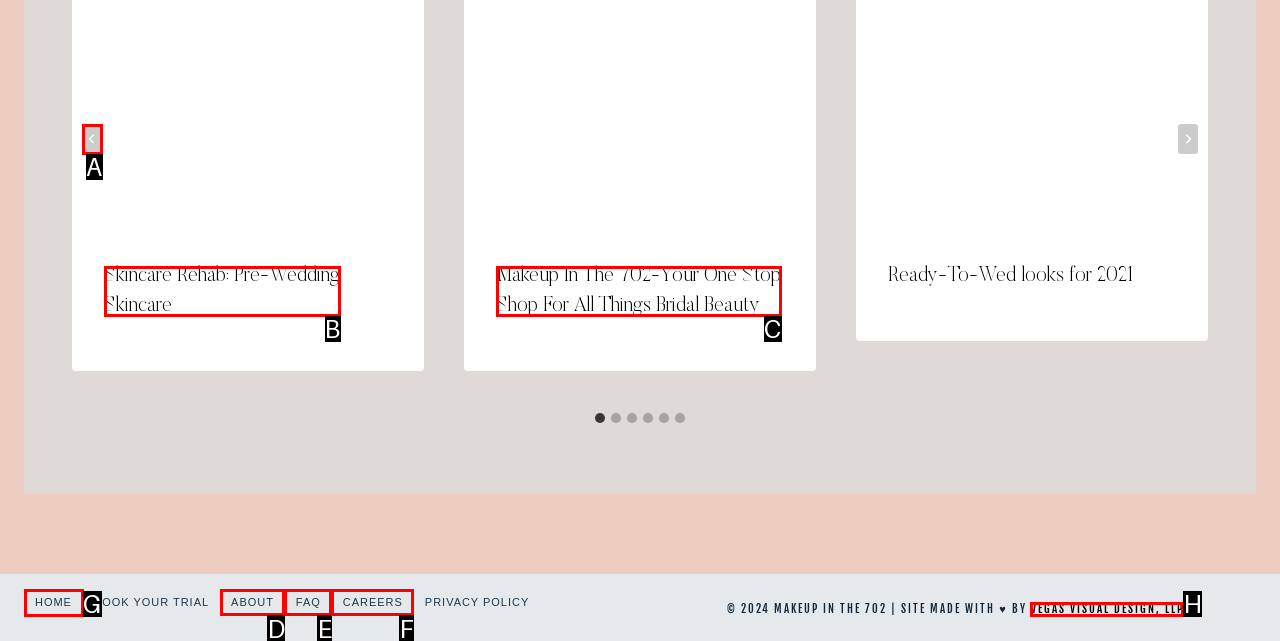Point out the option that needs to be clicked to fulfill the following instruction: Go to the home page
Answer with the letter of the appropriate choice from the listed options.

None